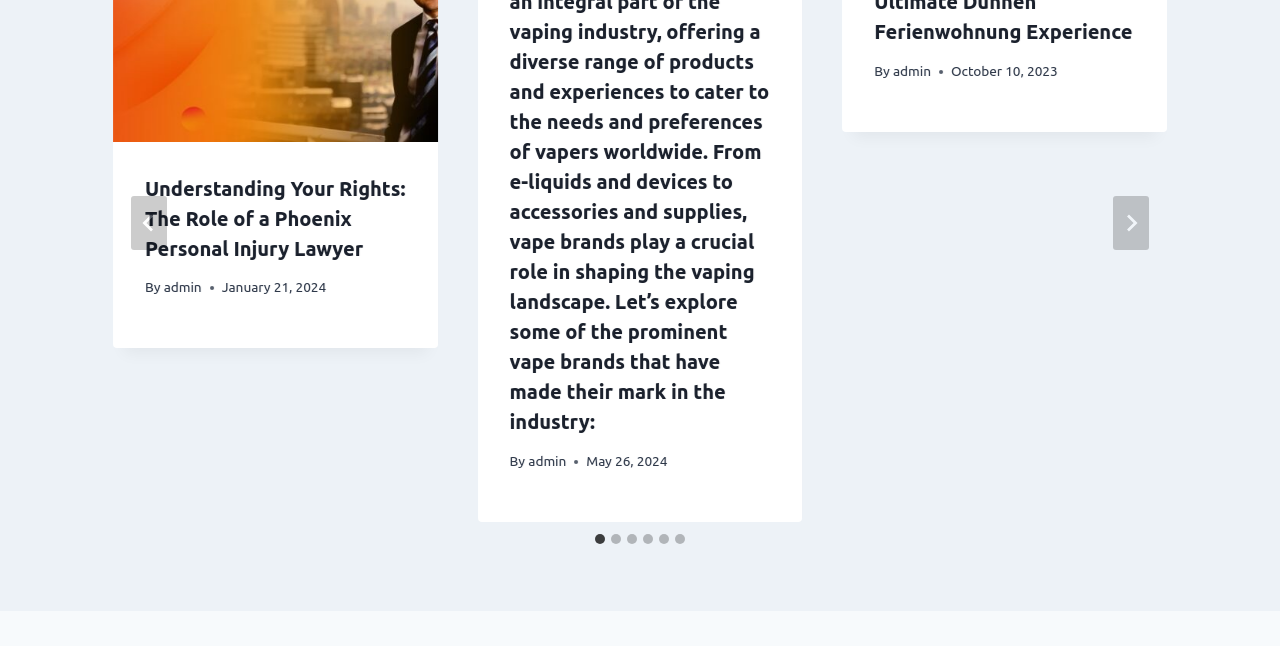Determine the bounding box coordinates of the UI element described below. Use the format (top-left x, top-left y, bottom-right x, bottom-right y) with floating point numbers between 0 and 1: aria-label="Go to last slide"

[0.102, 0.304, 0.13, 0.388]